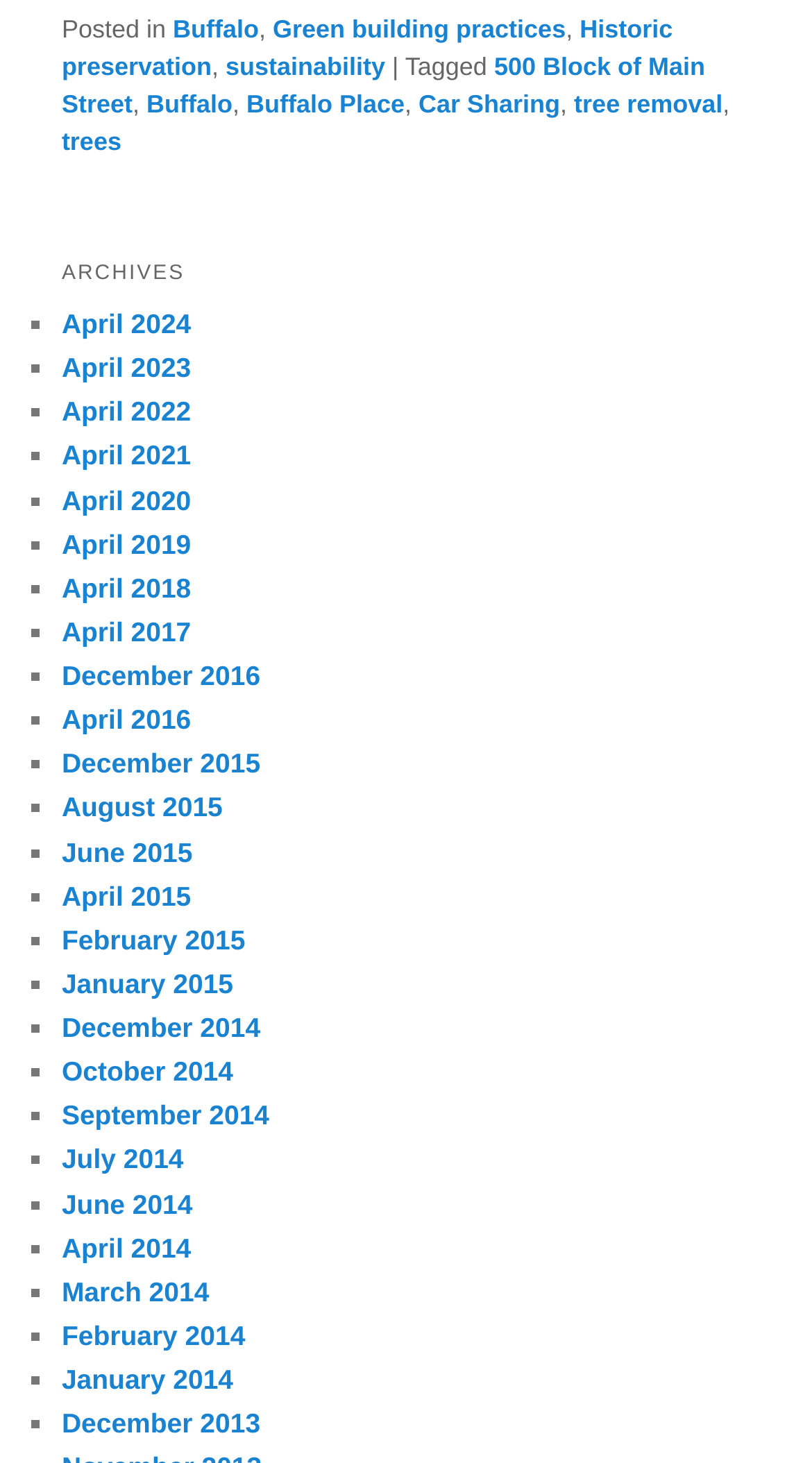Indicate the bounding box coordinates of the element that needs to be clicked to satisfy the following instruction: "Explore 'Car Sharing'". The coordinates should be four float numbers between 0 and 1, i.e., [left, top, right, bottom].

[0.515, 0.061, 0.69, 0.081]